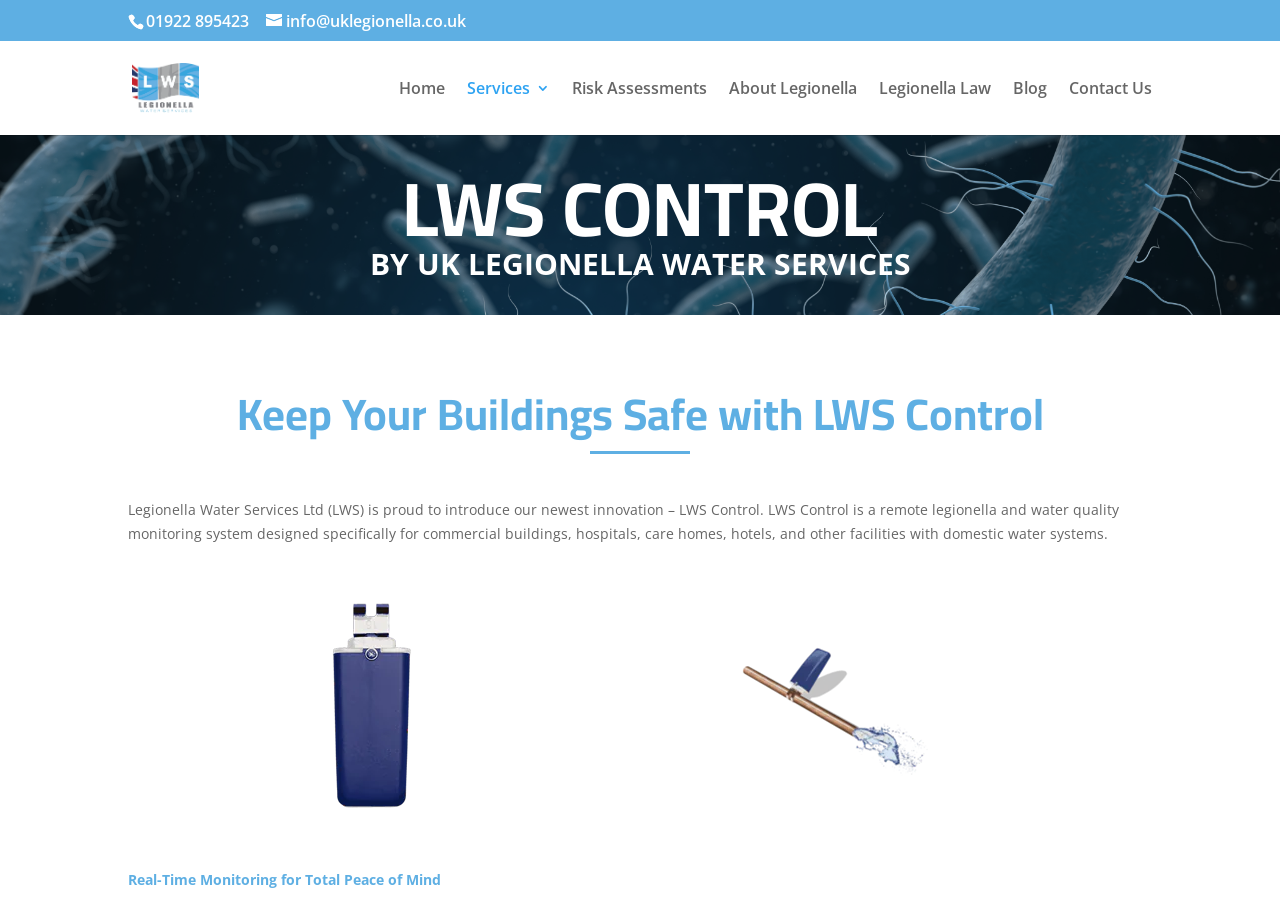By analyzing the image, answer the following question with a detailed response: What is the purpose of LWS Control?

The purpose of LWS Control can be inferred from the static text element with the bounding box coordinates [0.1, 0.554, 0.874, 0.602], which describes LWS Control as a remote legionella and water quality monitoring system designed specifically for commercial buildings, hospitals, care homes, hotels, and other facilities with domestic water systems.